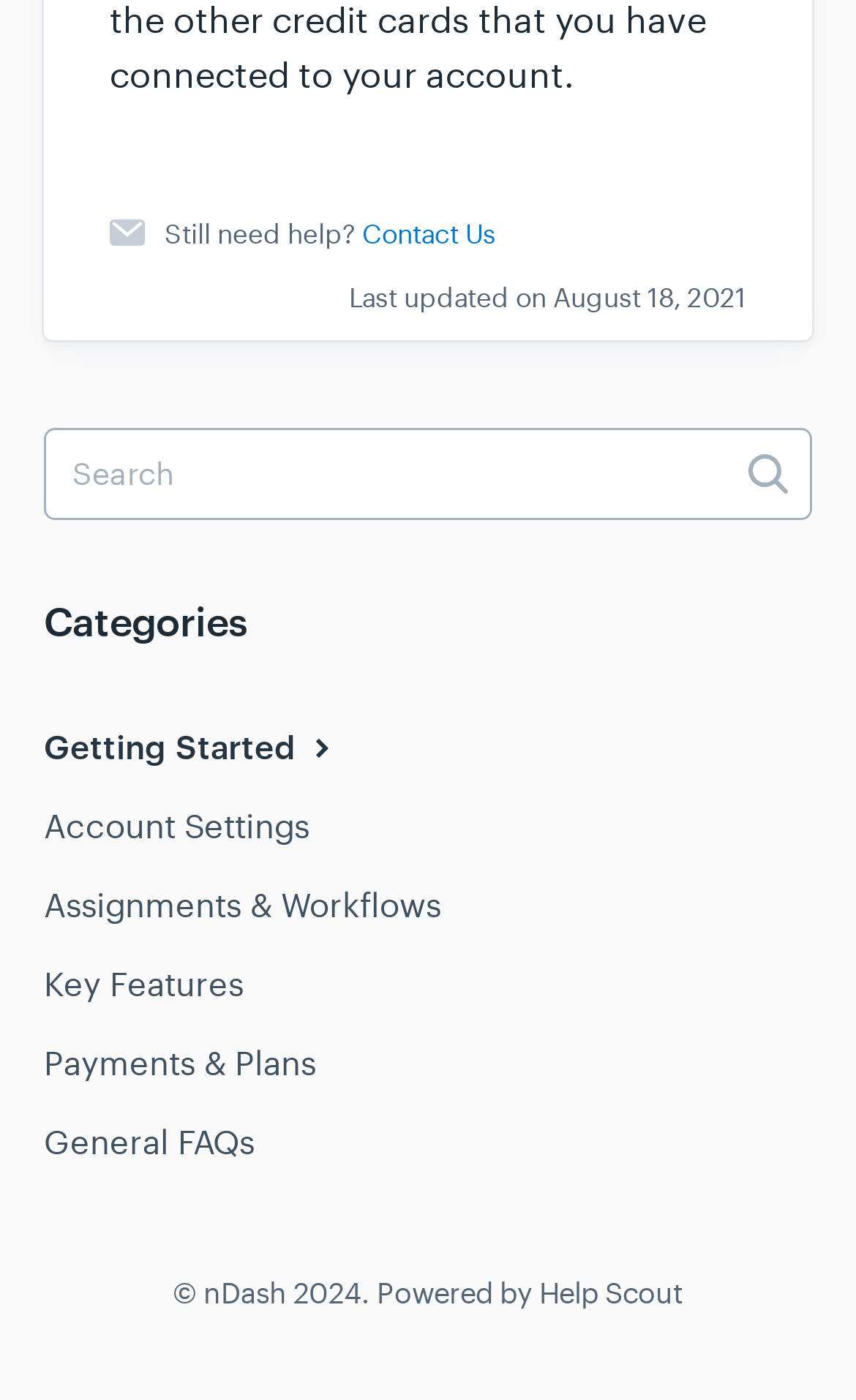Specify the bounding box coordinates of the area to click in order to follow the given instruction: "view general faqs."

[0.051, 0.788, 0.336, 0.845]